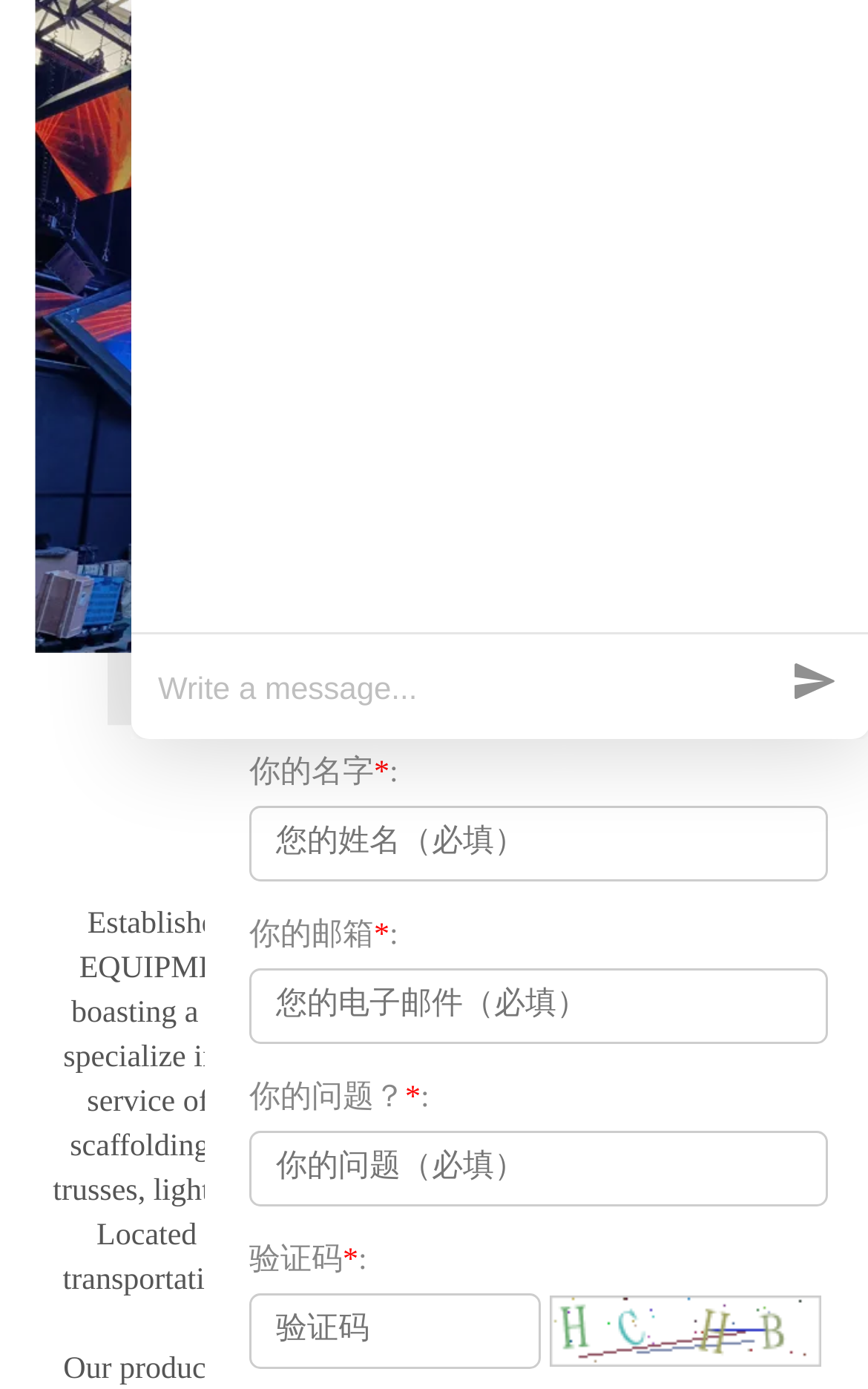Using the description: "parent_node: 留言", determine the UI element's bounding box coordinates. Ensure the coordinates are in the format of four float numbers between 0 and 1, i.e., [left, top, right, bottom].

[0.936, 0.494, 0.974, 0.508]